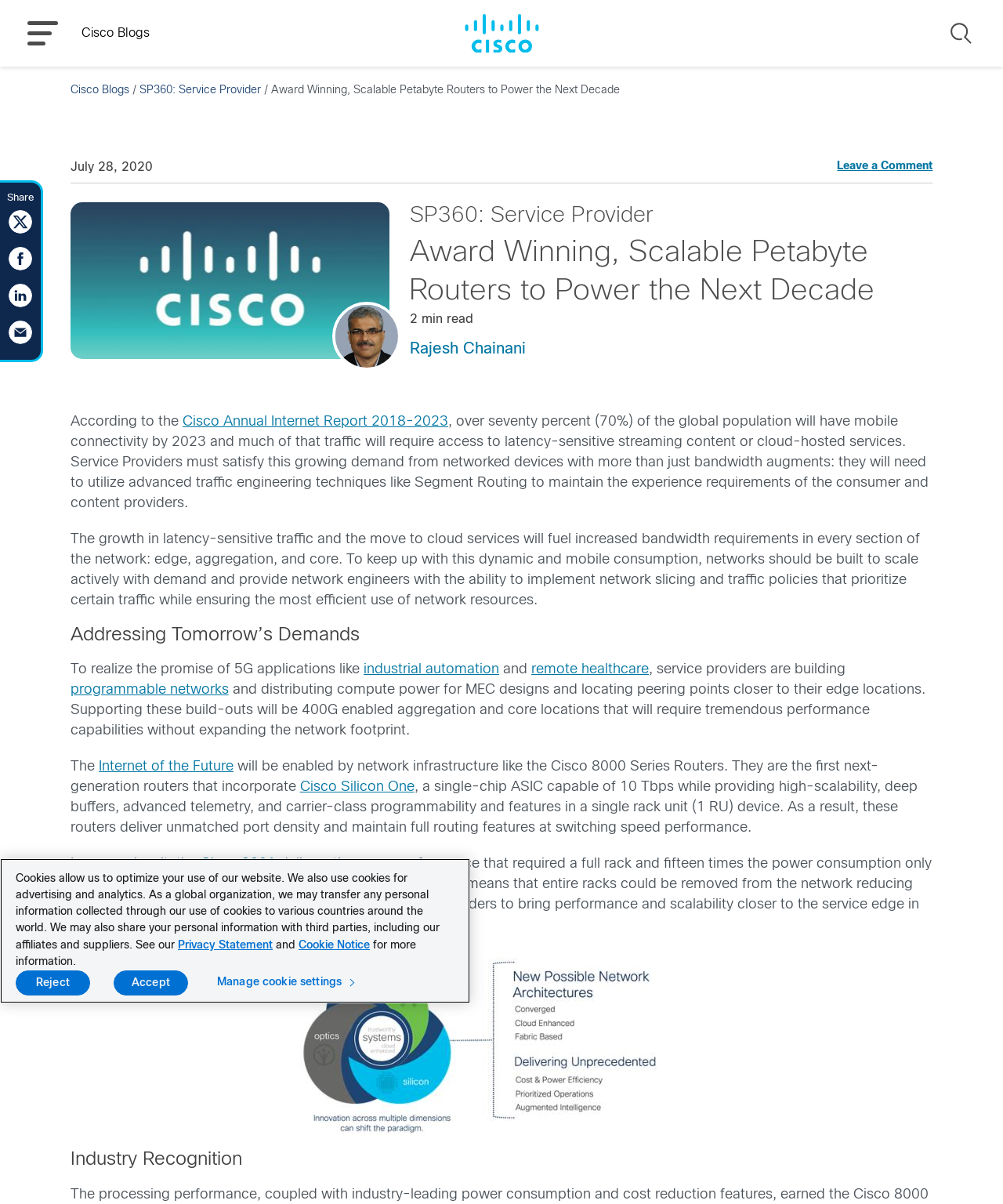Summarize the webpage with intricate details.

This webpage is about the Cisco 8000 Series routers, which have won the "Best of Show Award" Grand Prize in the Network Infrastructure category. At the top of the page, there is a Cisco Blogs logo and a menu button on the left, and a search button on the right. Below the logo, there is a header section with a title "Award Winning, Scalable Petabyte Routers to Power the Next Decade" and a subheading "July 28, 2020". 

To the right of the header section, there is an avatar image and a link to "SP360: Service Provider". Below the header section, there is a paragraph of text discussing the growth of mobile connectivity and the need for service providers to utilize advanced traffic engineering techniques. 

The page then discusses the growth in latency-sensitive traffic and the need for networks to be built to scale actively with demand. There is a heading "Addressing Tomorrow’s Demands" followed by text discussing the need for programmable networks and distributing compute power for MEC designs. 

Further down the page, there is a section discussing the Cisco 8000 Series Routers, which incorporate Cisco Silicon One, a single-chip ASIC capable of 10 Tbps. There is an image related to new network architectures. 

The page also has a section on "Industry Recognition" and a set of social media sharing links at the bottom. Additionally, there is a cookie banner at the bottom of the page with buttons to manage cookie settings, reject, or accept cookies.